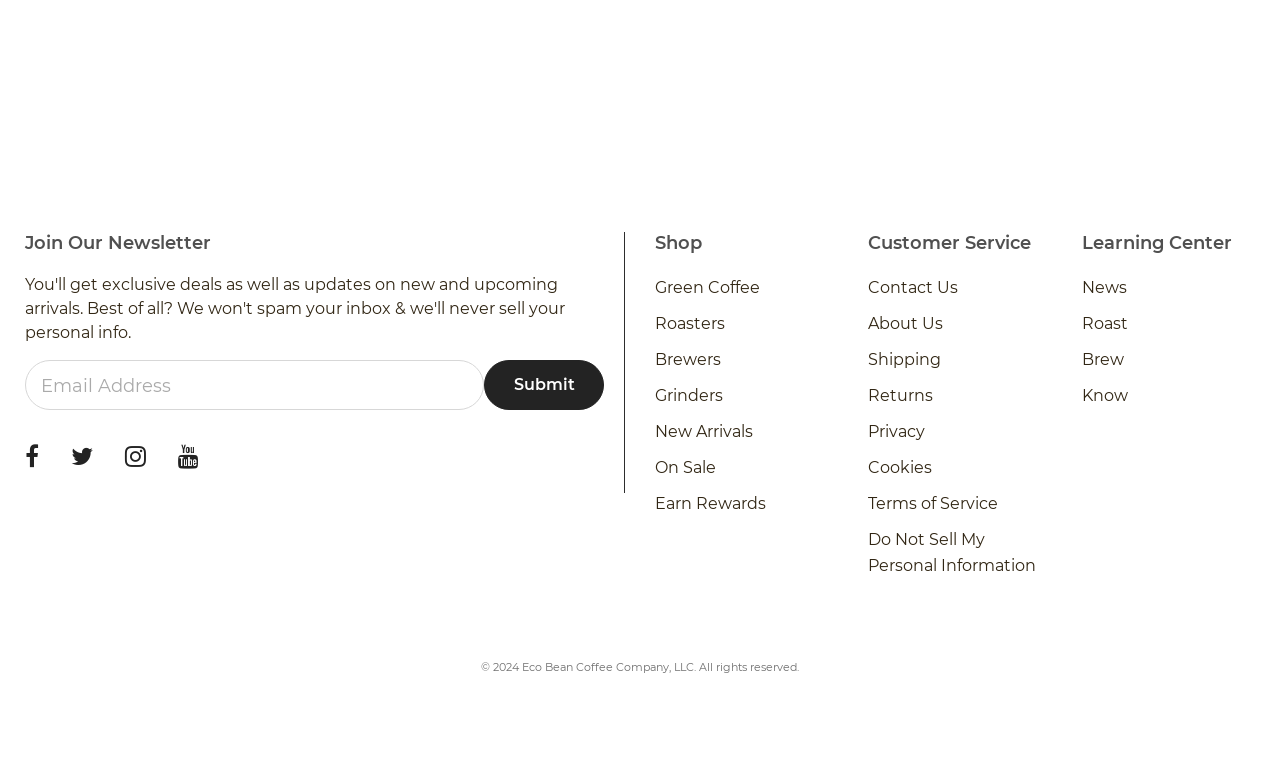Please locate the bounding box coordinates of the region I need to click to follow this instruction: "Submit newsletter".

[0.378, 0.471, 0.472, 0.536]